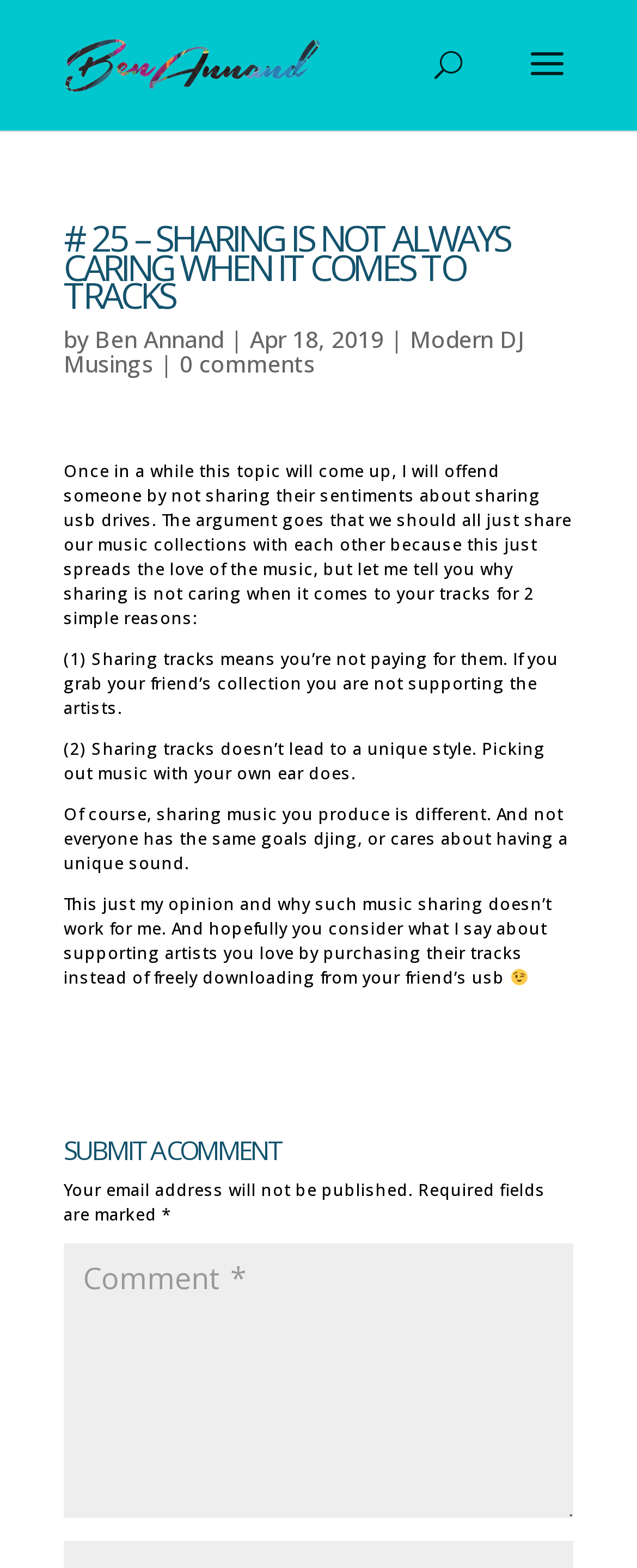Using the description: "0 comments", determine the UI element's bounding box coordinates. Ensure the coordinates are in the format of four float numbers between 0 and 1, i.e., [left, top, right, bottom].

[0.282, 0.222, 0.495, 0.242]